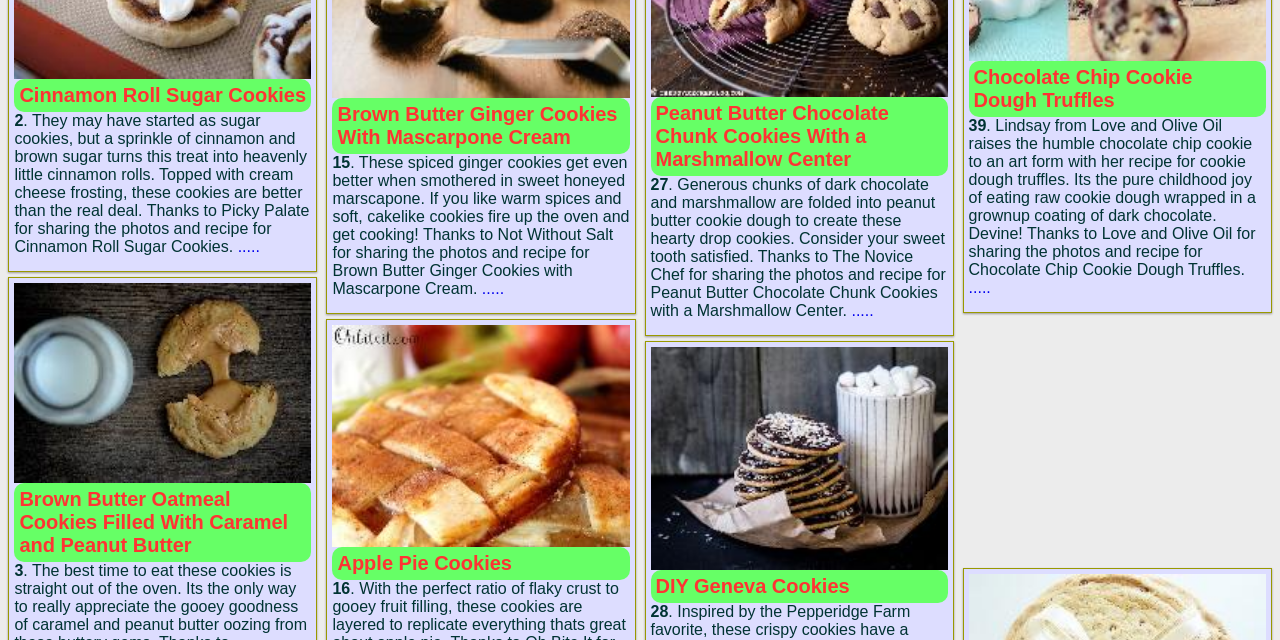Using the element description provided, determine the bounding box coordinates in the format (top-left x, top-left y, bottom-right x, bottom-right y). Ensure that all values are floating point numbers between 0 and 1. Element description: DIY Geneva Cookies

[0.508, 0.89, 0.74, 0.968]